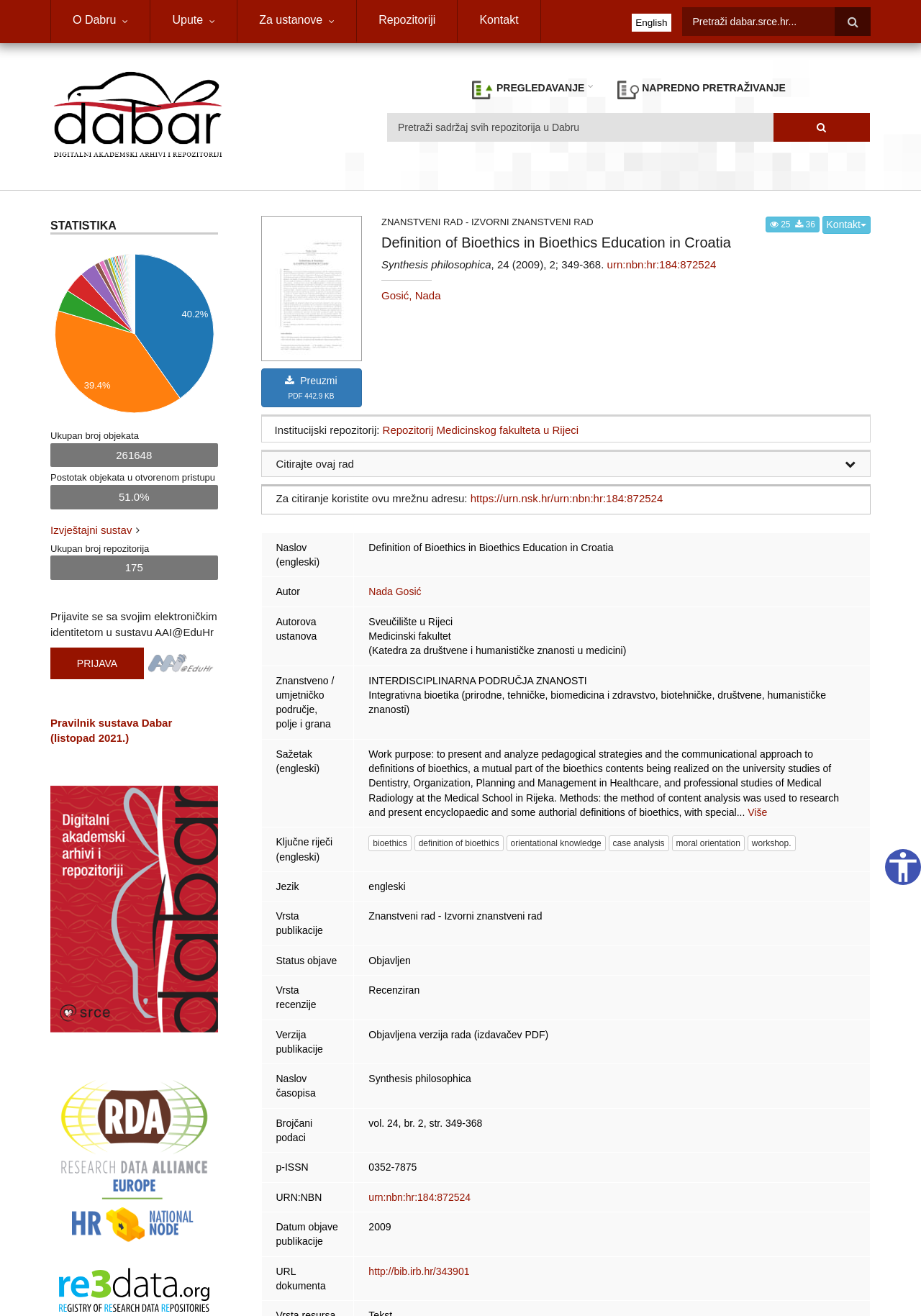Provide a short answer to the following question with just one word or phrase: What is the language of the webpage?

Croatian